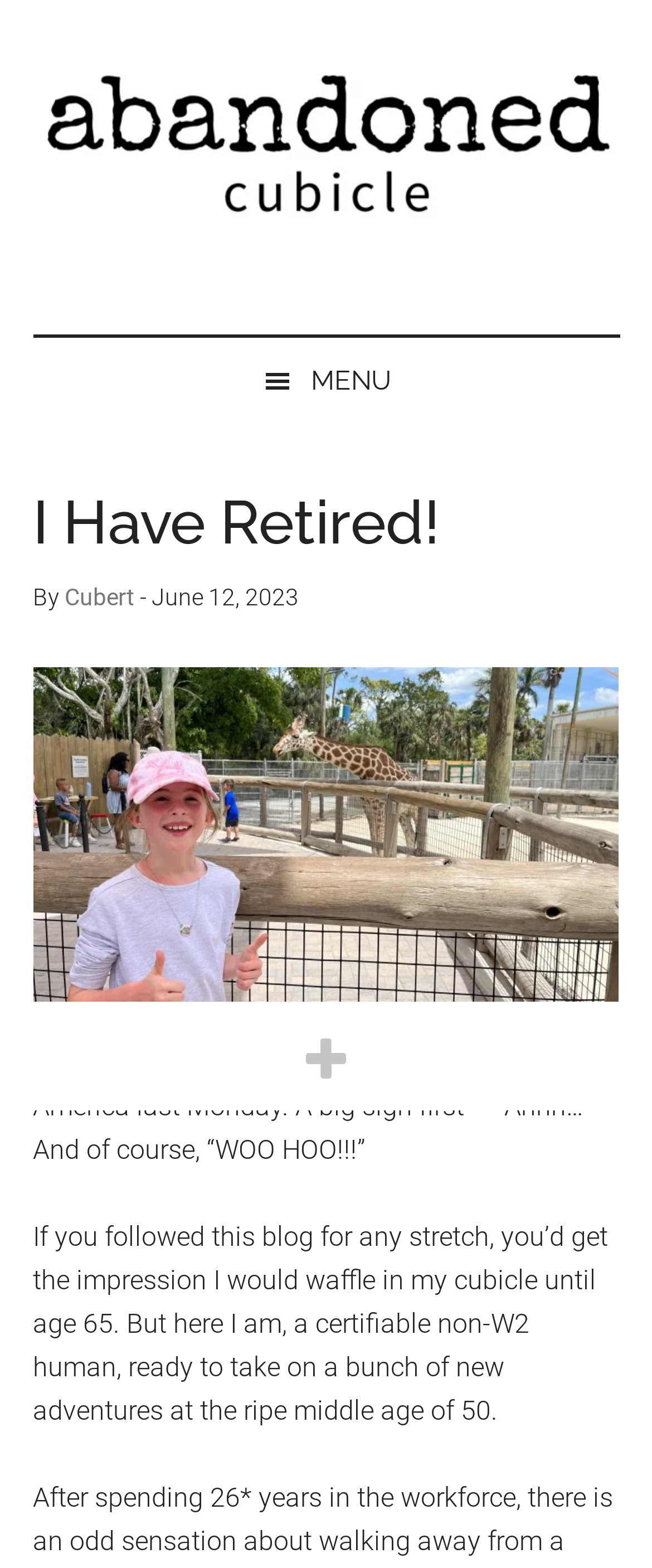What is the date of the blog post?
Offer a detailed and full explanation in response to the question.

The date of the blog post can be found in the header section of the webpage, where it says 'June 12, 2023'. This is the date when the blog post was published.